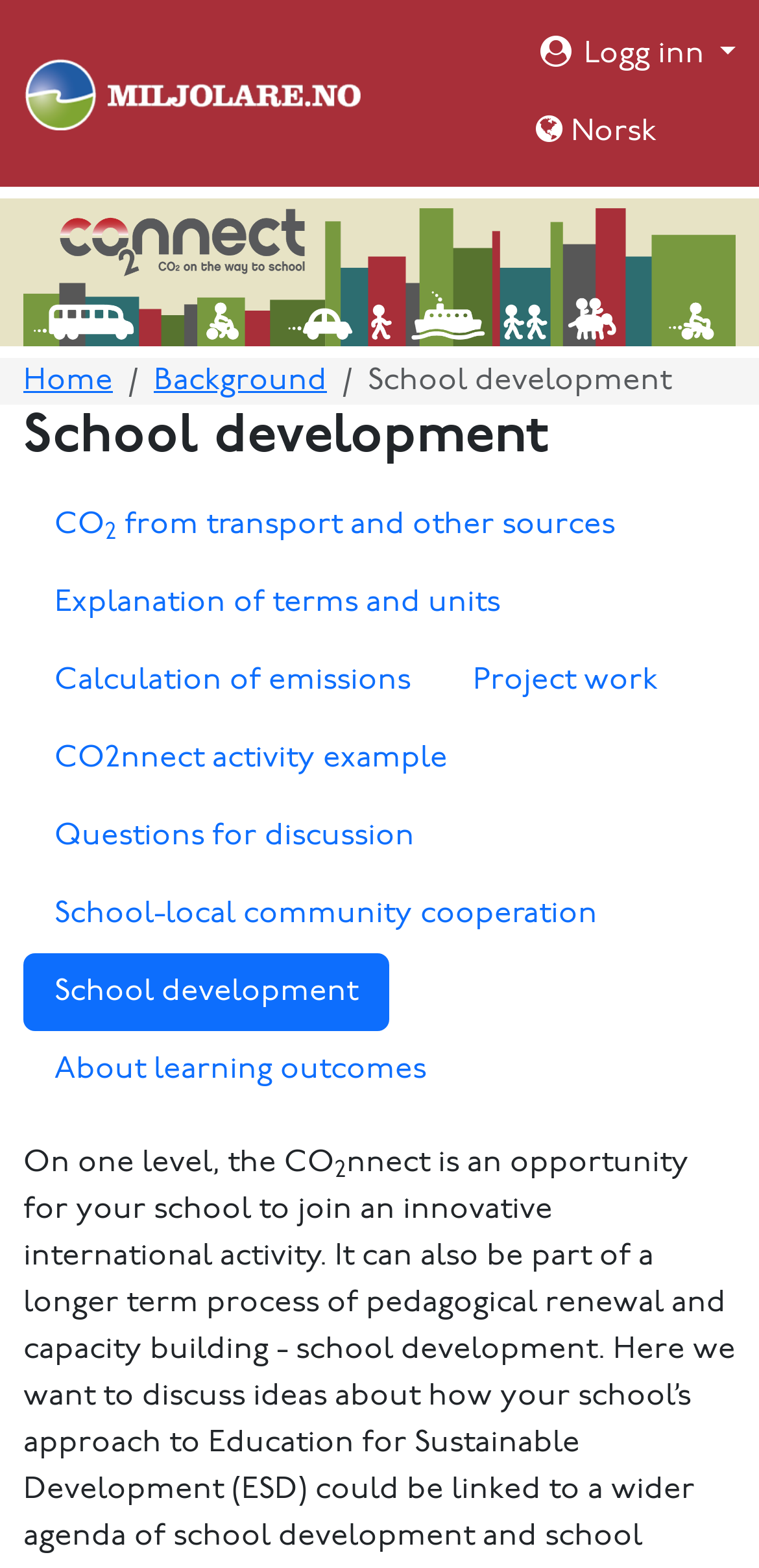What is the logo on the top left?
Based on the screenshot, answer the question with a single word or phrase.

Miljolare logo